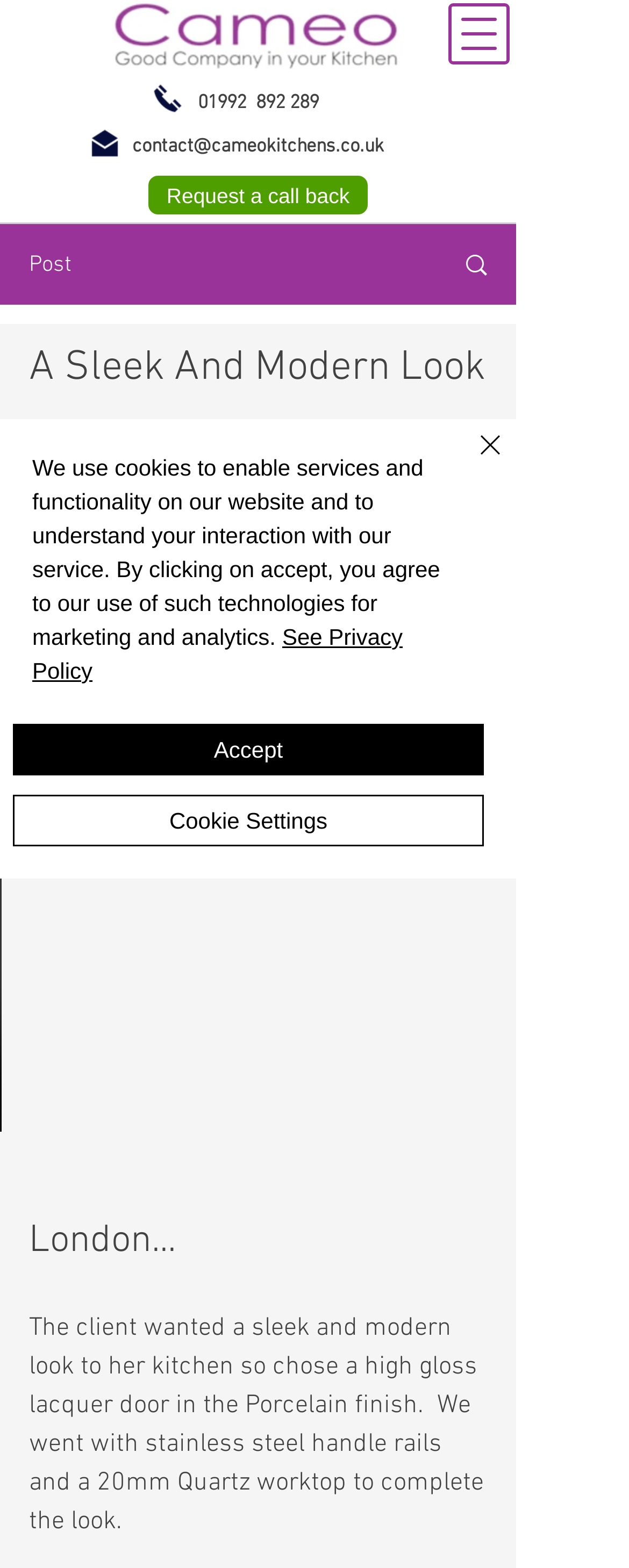Highlight the bounding box of the UI element that corresponds to this description: "See Privacy Policy".

[0.051, 0.398, 0.64, 0.436]